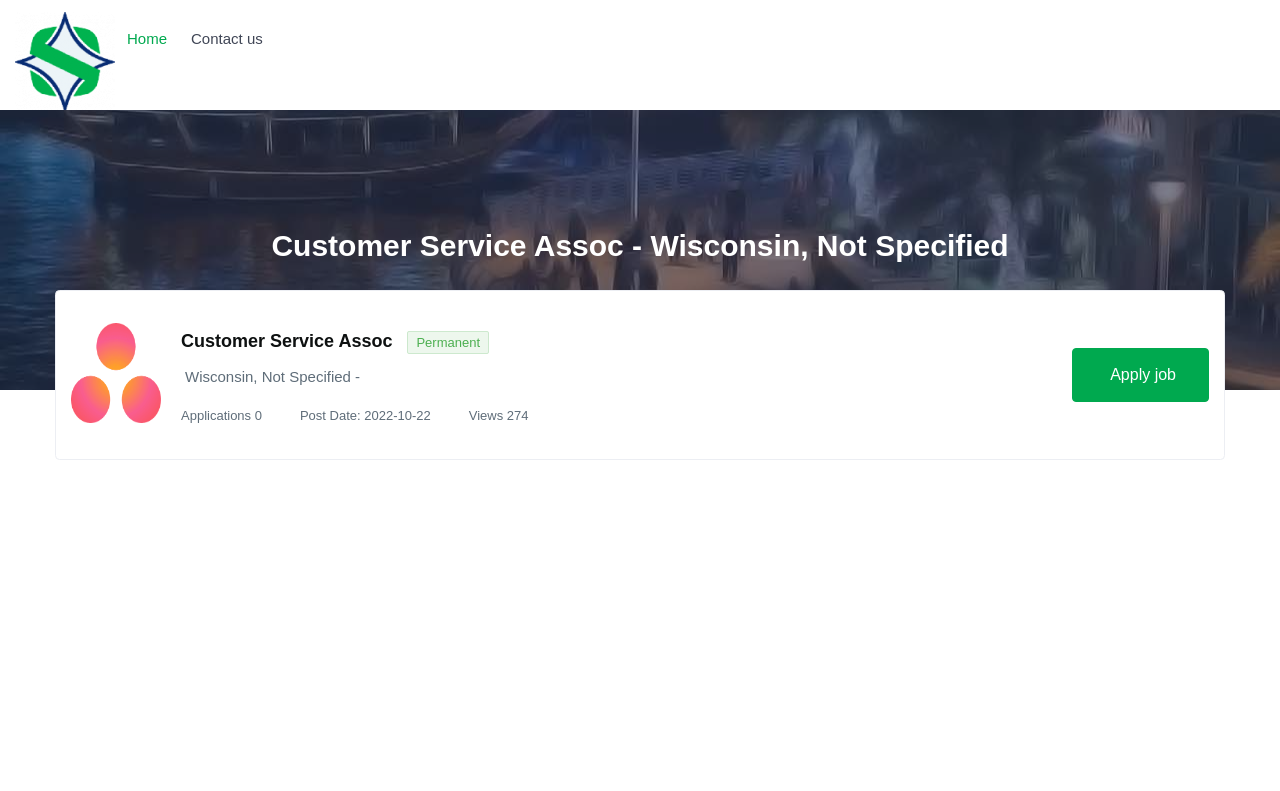Analyze the image and provide a detailed answer to the question: What is the purpose of the 'Apply job' button?

I inferred the purpose of the 'Apply job' button by its text content and its position on the webpage, which suggests that it is used to apply for the job posting.